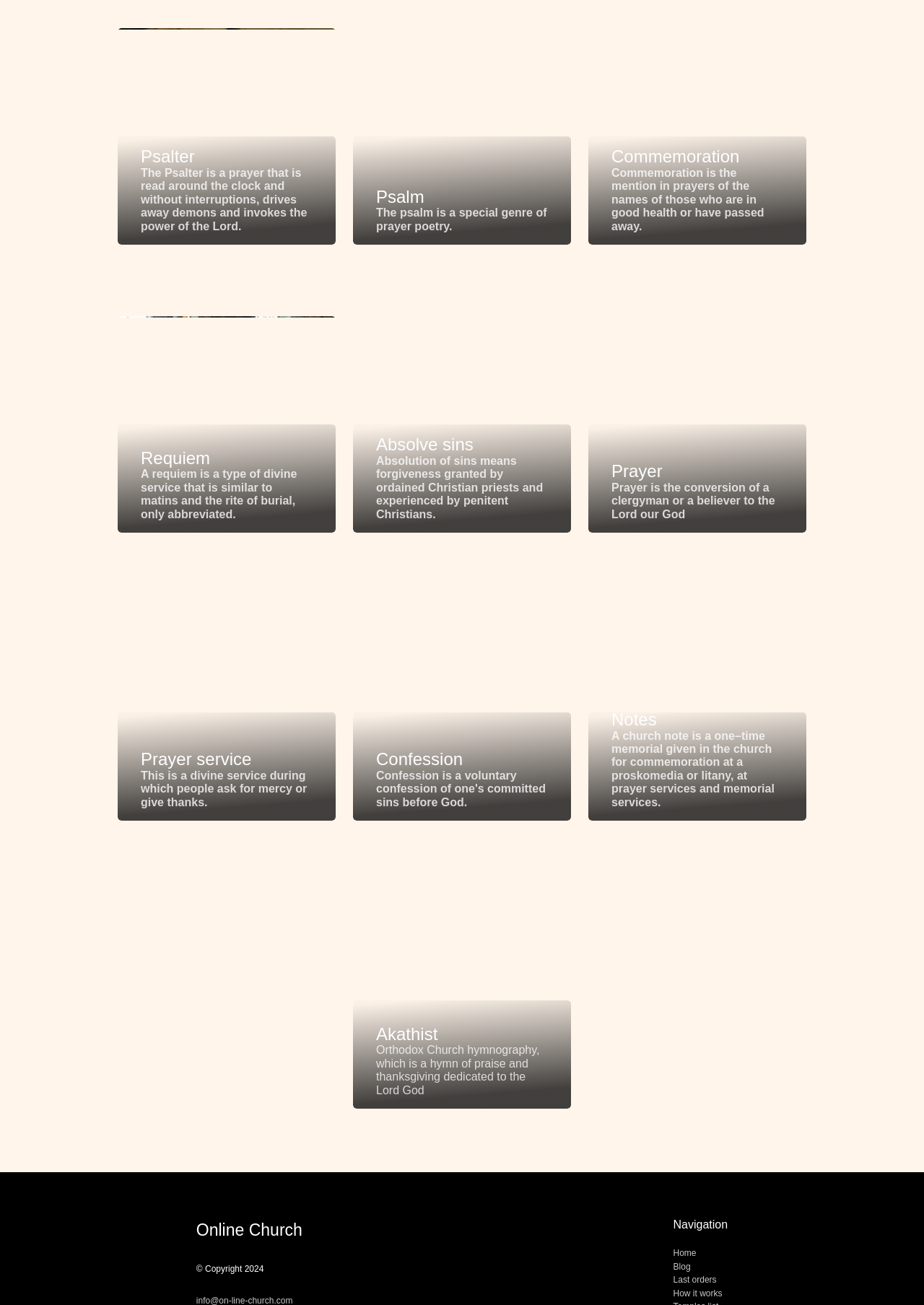Answer the following in one word or a short phrase: 
What is the name of the website?

Online Church